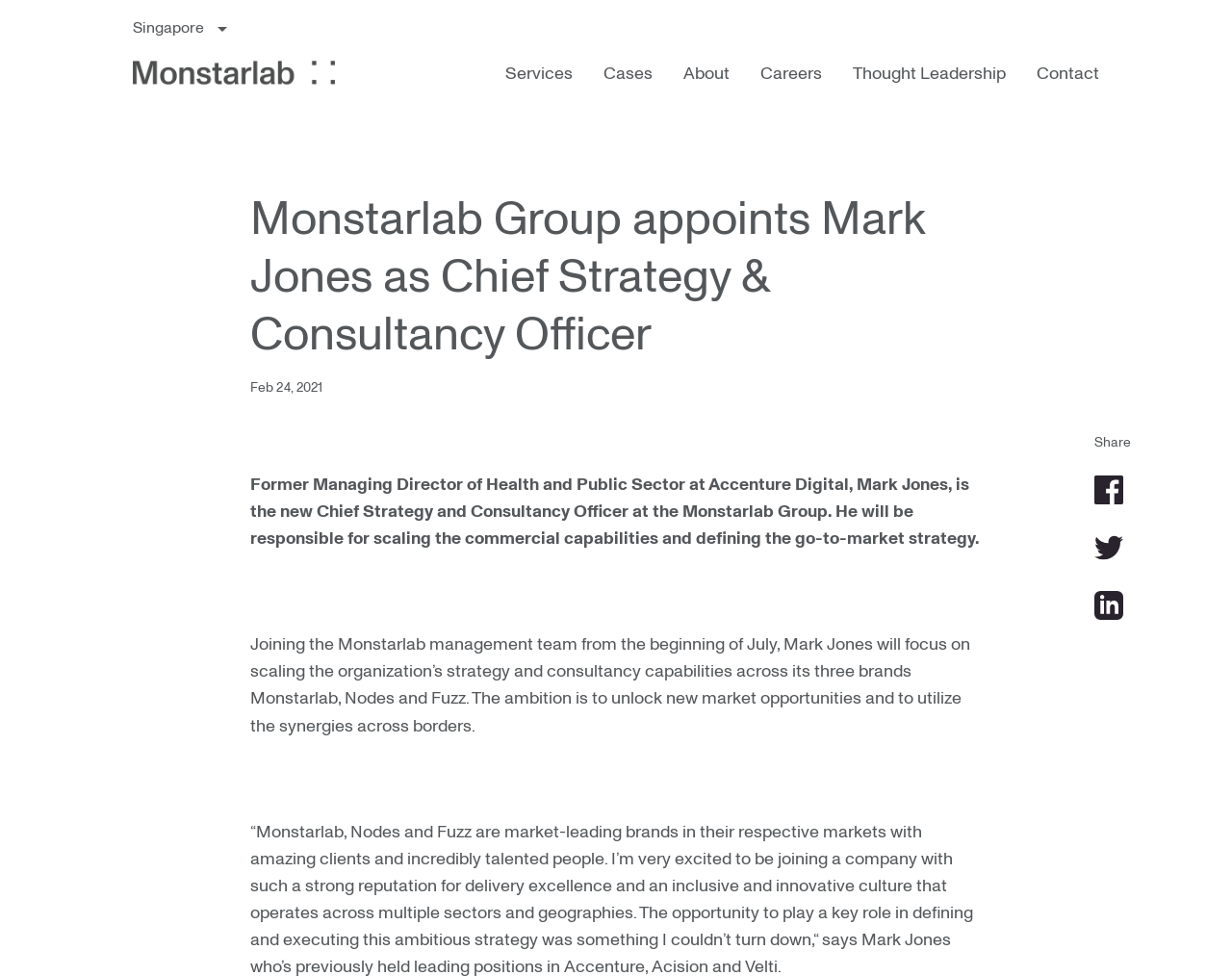Specify the bounding box coordinates (top-left x, top-left y, bottom-right x, bottom-right y) of the UI element in the screenshot that matches this description: About

[0.555, 0.058, 0.592, 0.118]